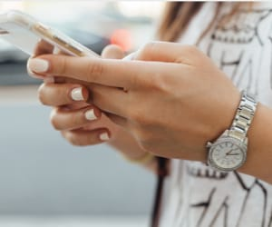Present an elaborate depiction of the scene captured in the image.

A close-up image featuring a person's hands actively engaged with a smartphone, exemplifying a moment of modern communication. The individual's wrist is adorned with a stylish silver watch, highlighting a blend of functionality and fashion. This scene captures a casual yet focused interaction, potentially conveying a sense of convenience and connectedness in today’s digital age. The background is softly blurred, emphasizing the subject’s engagement with the device, reflecting the prevalent theme of technology in our daily lives.